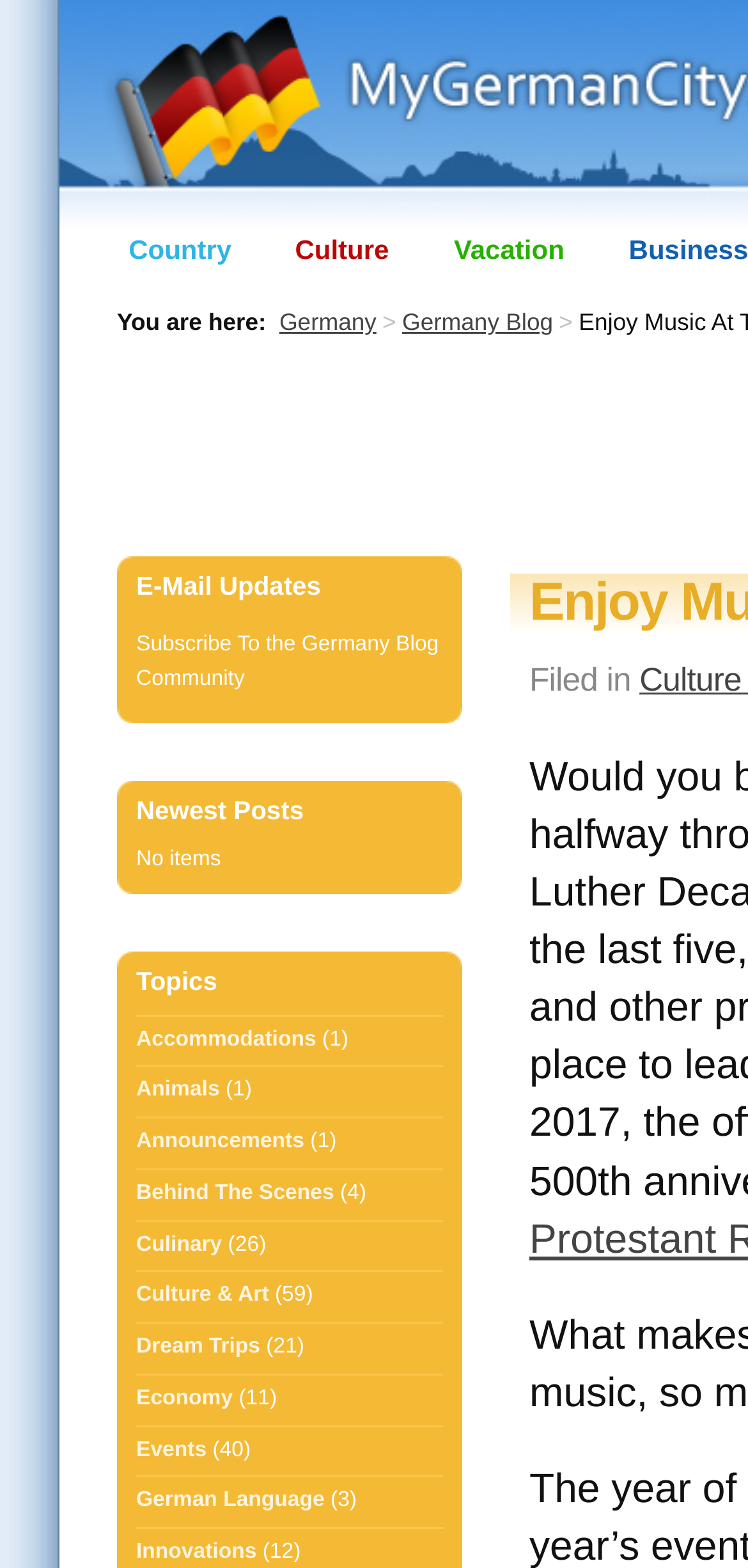Locate the bounding box coordinates of the element that should be clicked to execute the following instruction: "Check the Events page".

[0.182, 0.911, 0.276, 0.938]